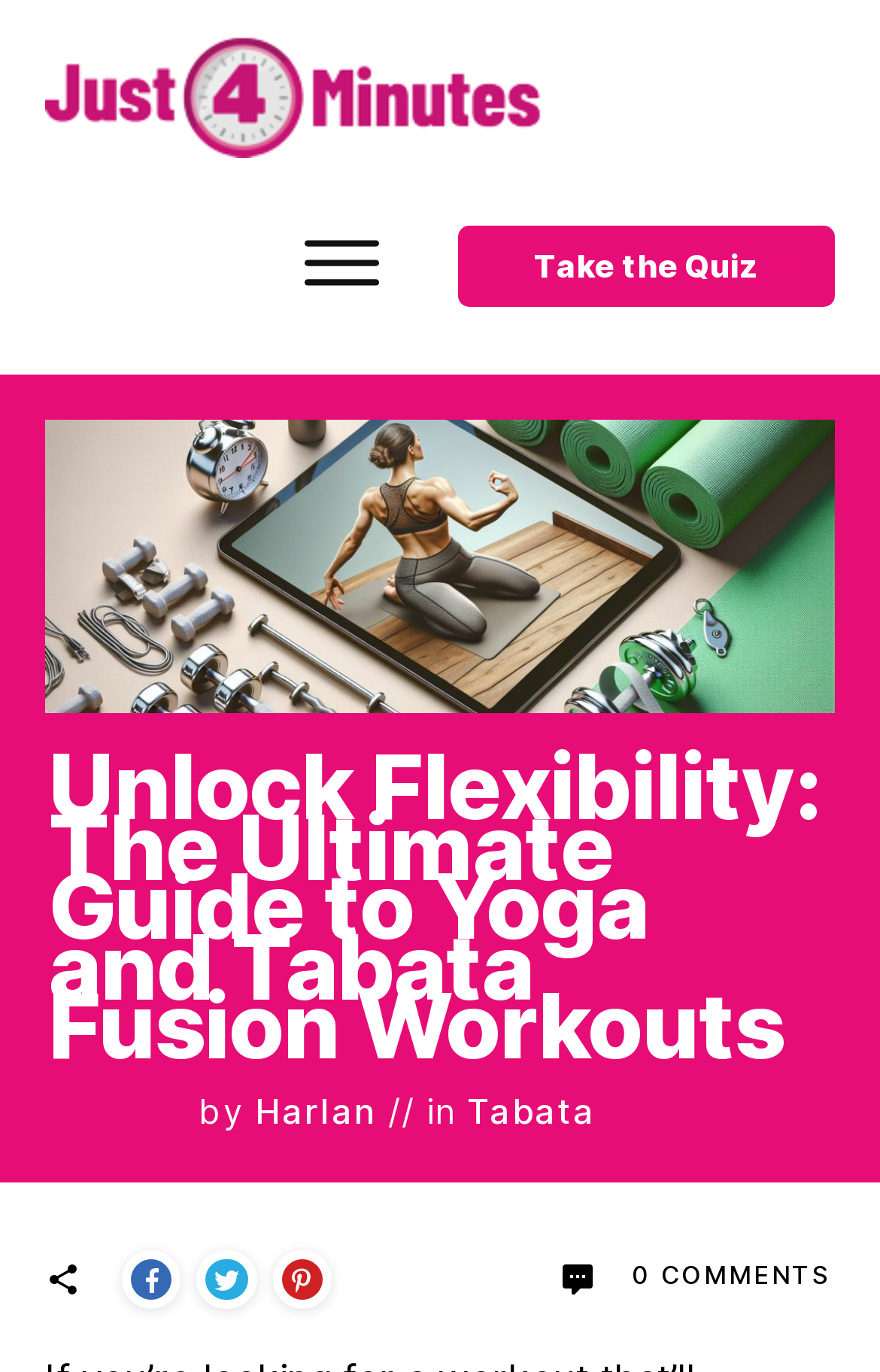Can you find the bounding box coordinates of the area I should click to execute the following instruction: "read the article by ADAM SMITH"?

None